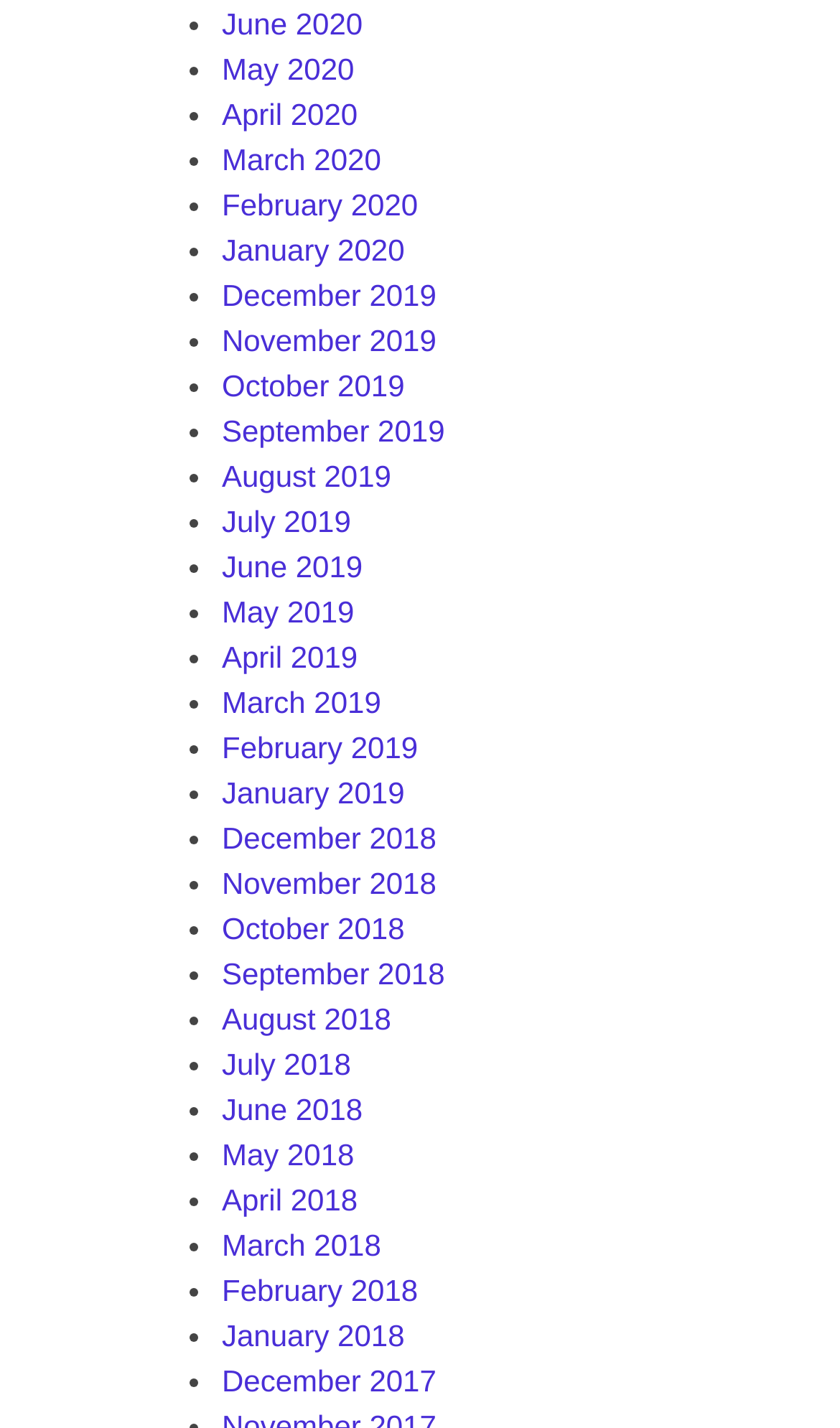Find the bounding box of the web element that fits this description: "June 2019".

[0.264, 0.384, 0.432, 0.408]